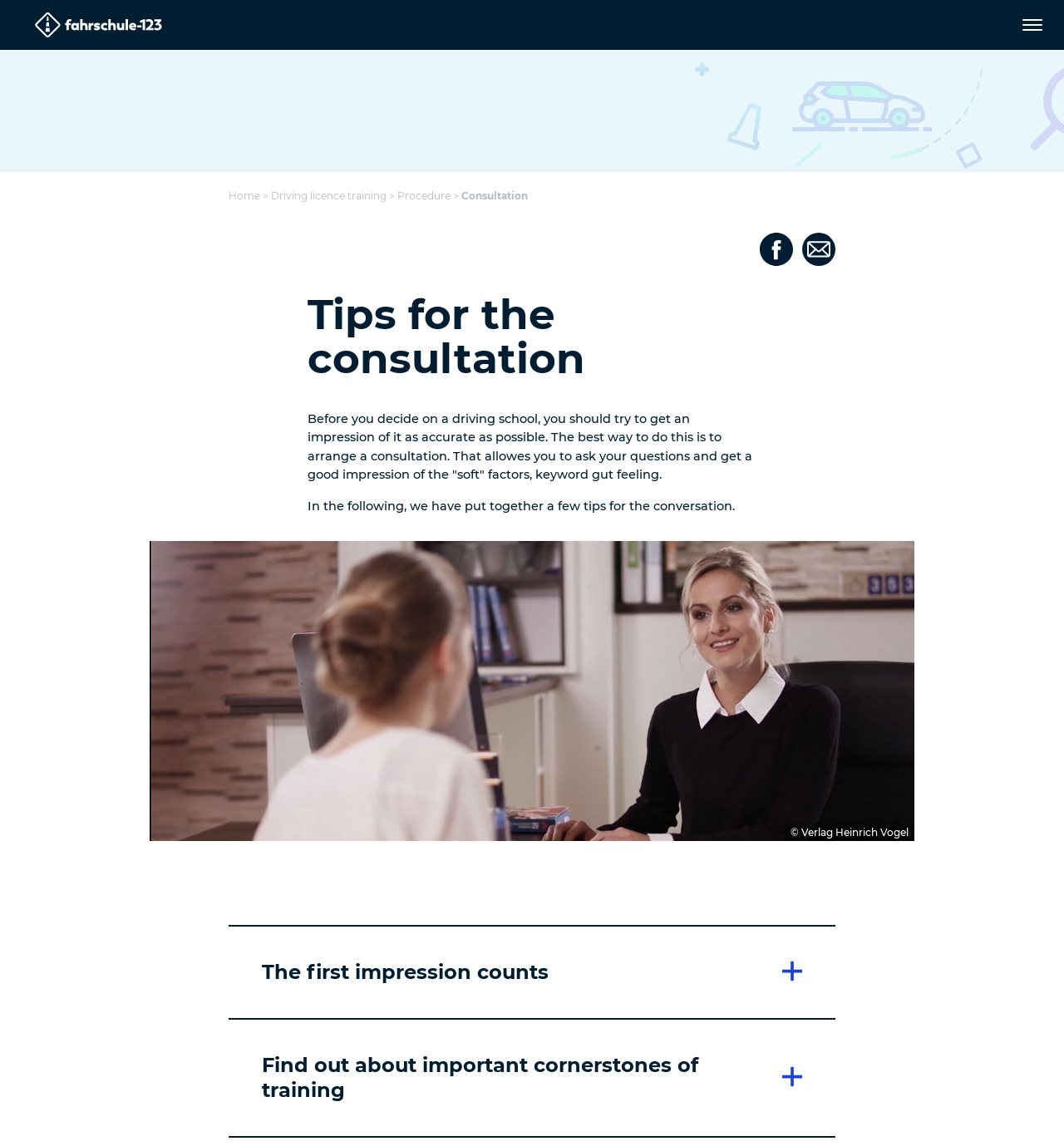Based on the element description: "+1 845 768 6809", identify the bounding box coordinates for this UI element. The coordinates must be four float numbers between 0 and 1, listed as [left, top, right, bottom].

None